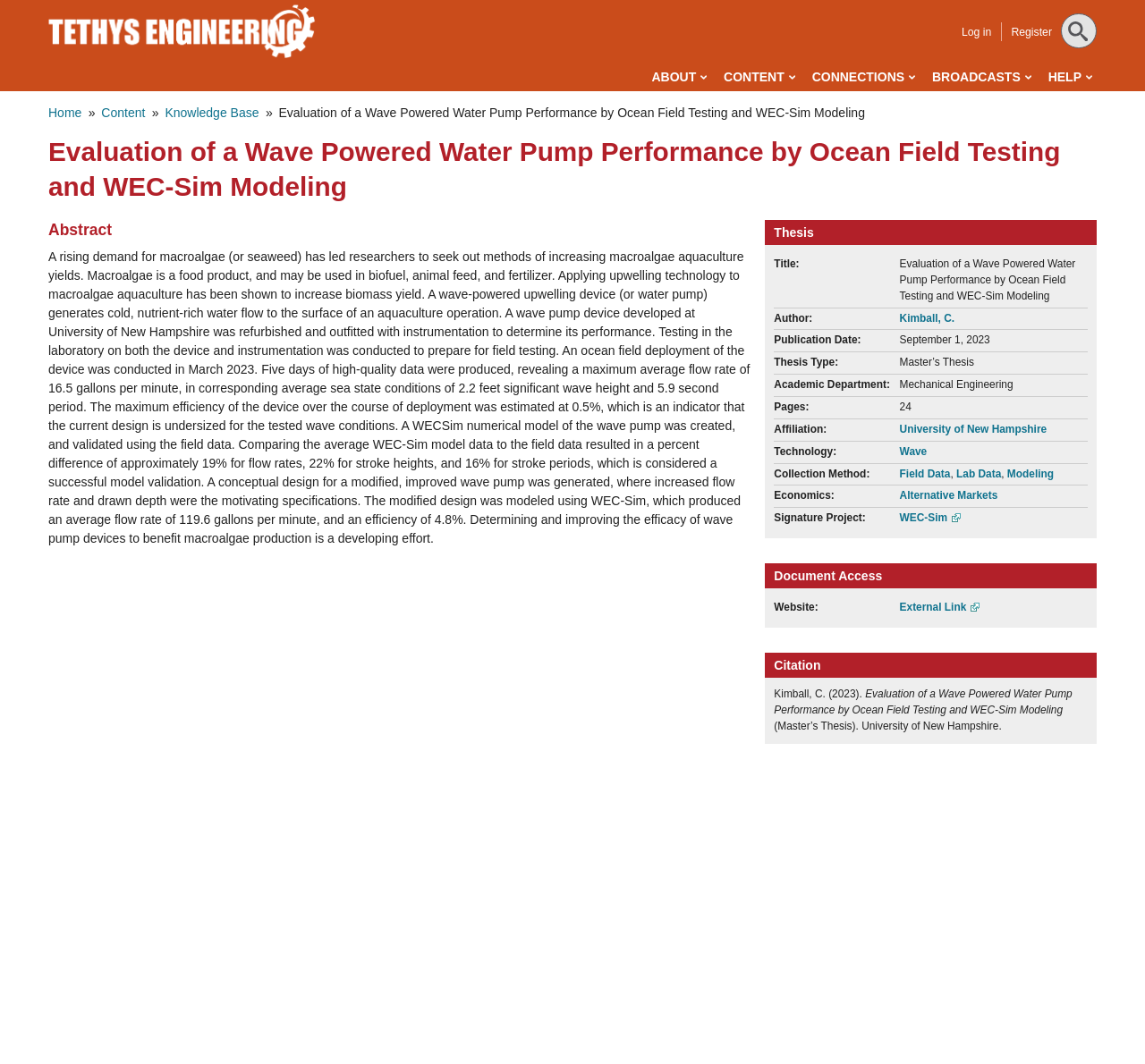Locate the bounding box coordinates of the item that should be clicked to fulfill the instruction: "Click on the 'Register' link".

[0.883, 0.024, 0.919, 0.036]